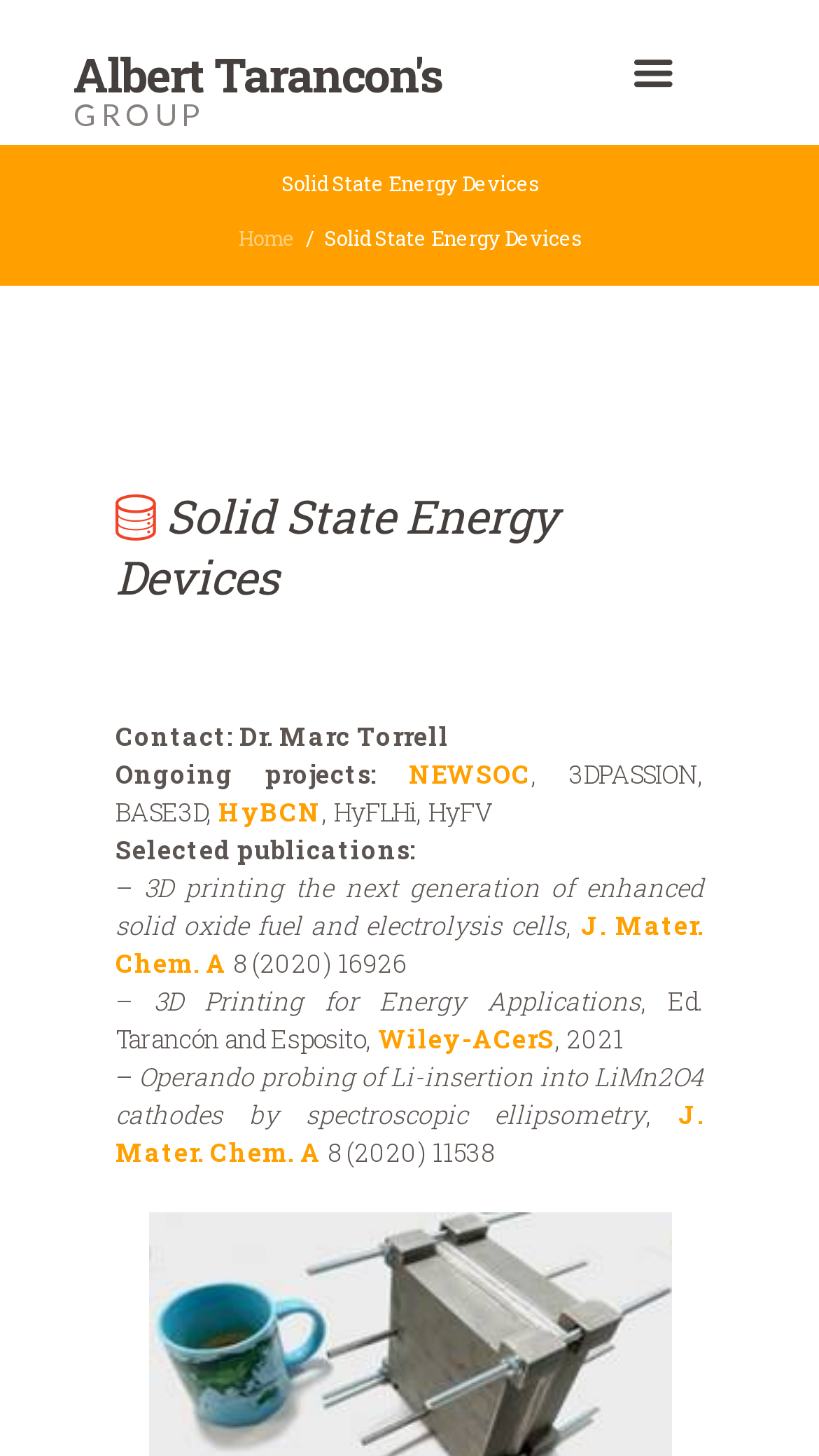Provide a one-word or short-phrase response to the question:
What is the topic of the ongoing project NEWSOC?

Solid State Energy Devices